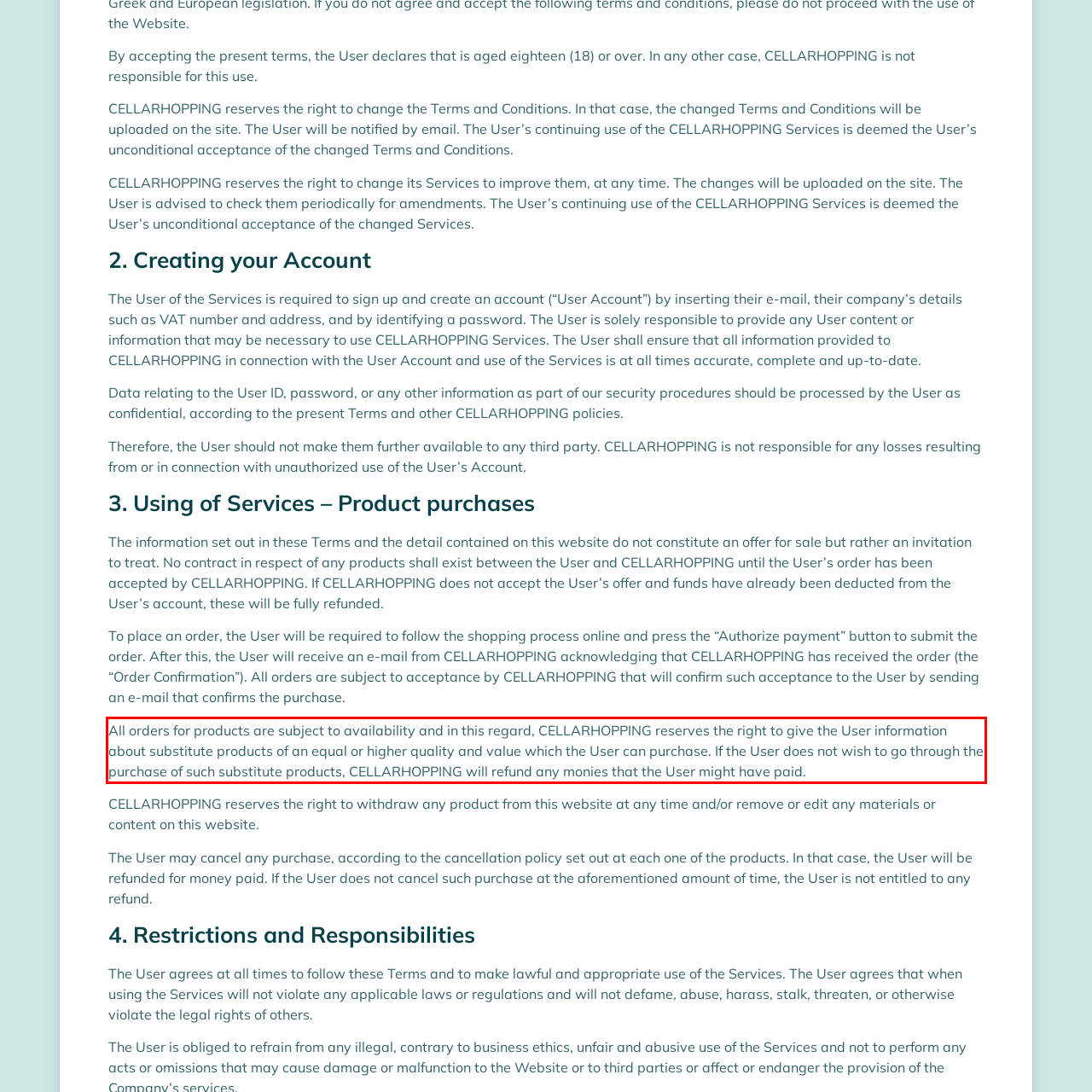Given a screenshot of a webpage, locate the red bounding box and extract the text it encloses.

All orders for products are subject to availability and in this regard, CELLARHOPPING reserves the right to give the User information about substitute products of an equal or higher quality and value which the User can purchase. If the User does not wish to go through the purchase of such substitute products, CELLARHOPPING will refund any monies that the User might have paid.